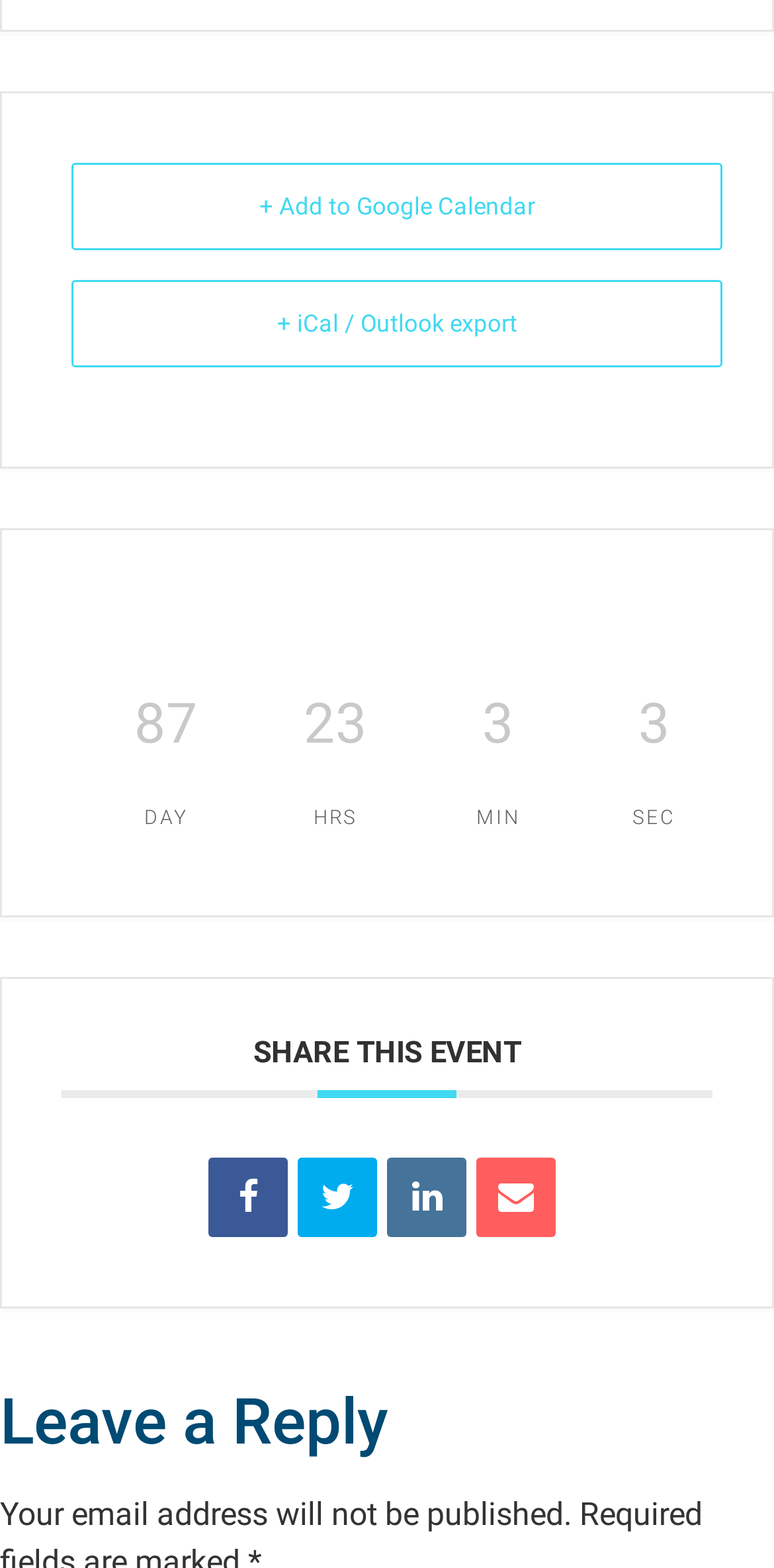What is the policy regarding email addresses?
Give a one-word or short-phrase answer derived from the screenshot.

Not published